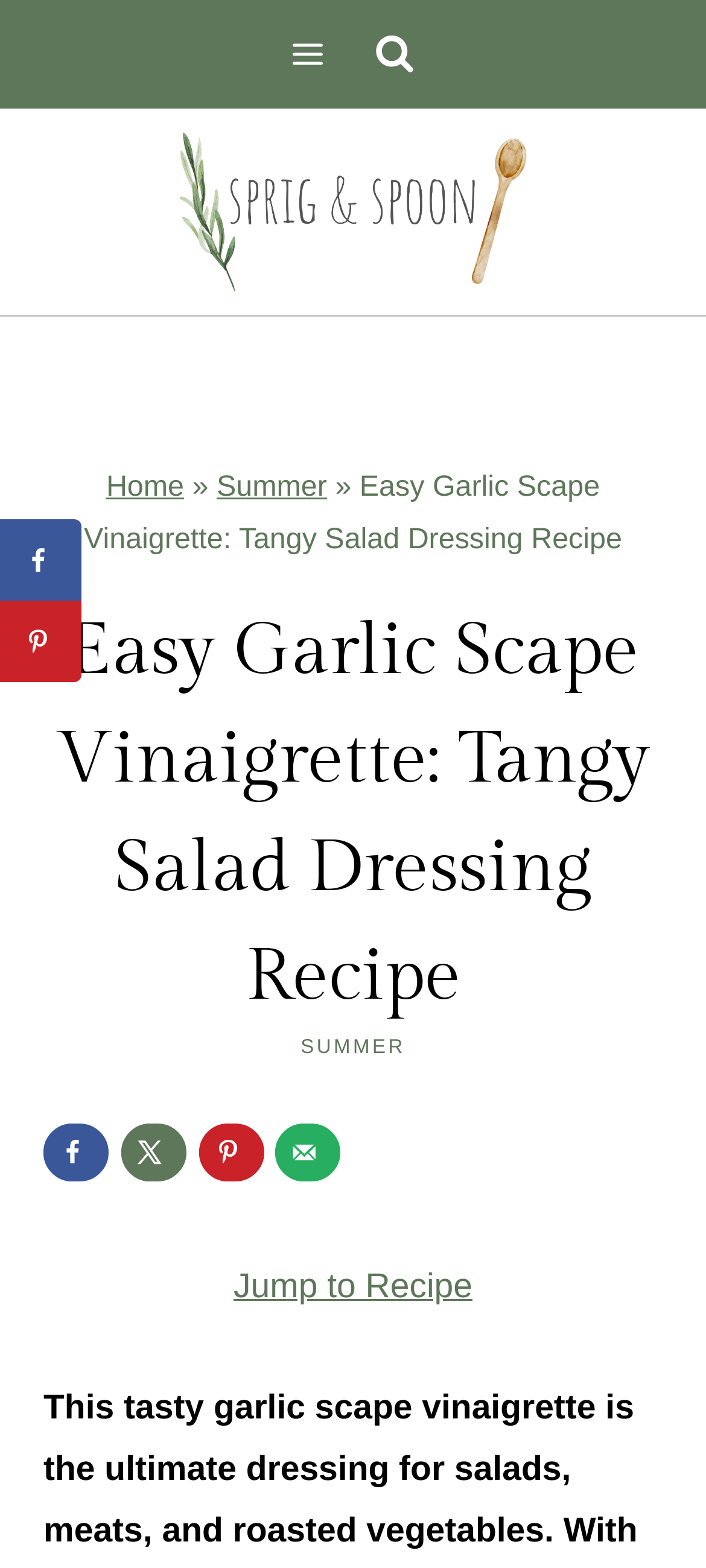What is the purpose of the 'Jump to Recipe' link?
Answer the question in a detailed and comprehensive manner.

I inferred the purpose of the 'Jump to Recipe' link by looking at its text and position on the page, which suggests that it allows users to quickly navigate to the recipe section of the page.